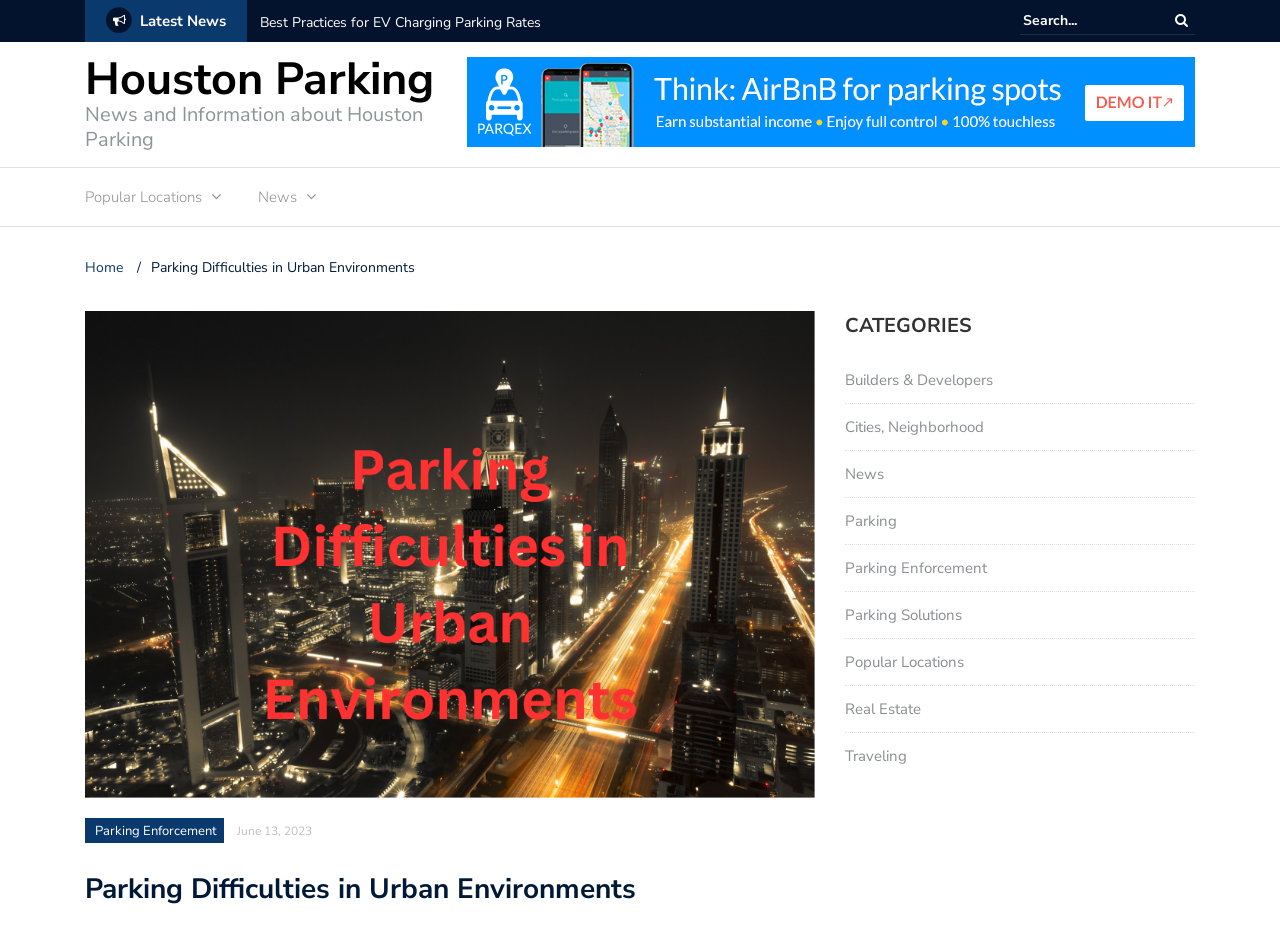Locate the bounding box coordinates of the element that should be clicked to fulfill the instruction: "Search for news".

[0.797, 0.0, 0.934, 0.037]